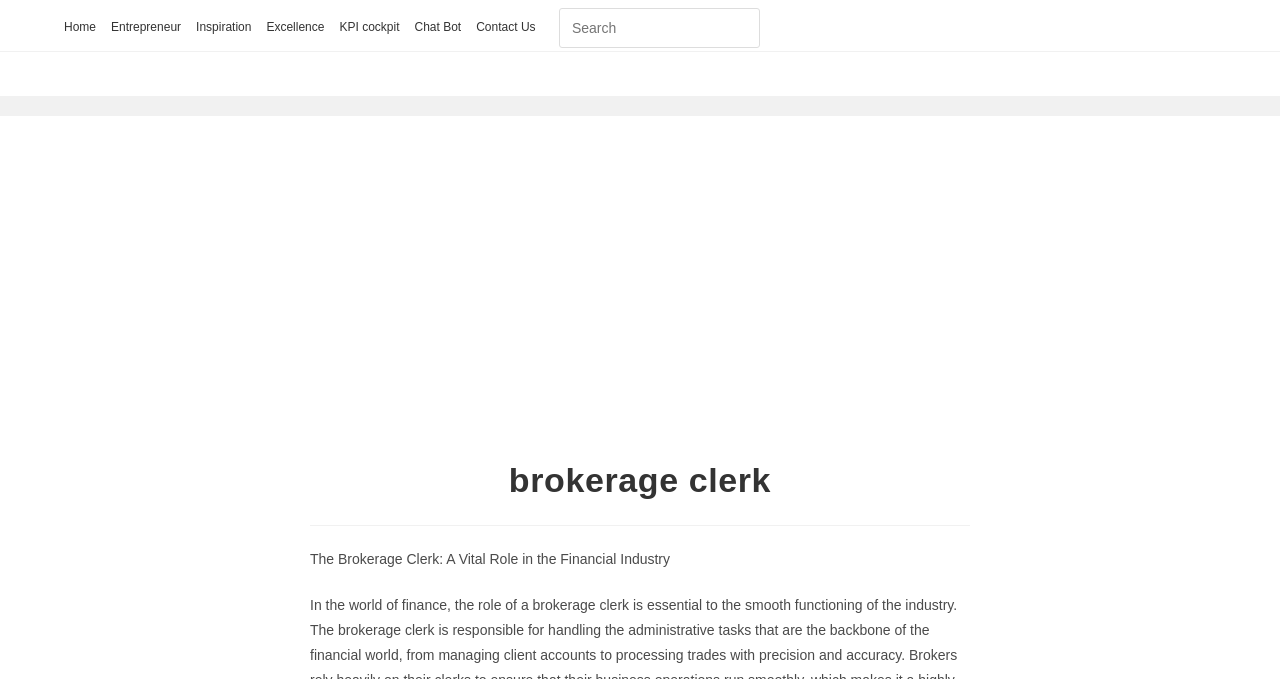Identify the bounding box coordinates of the area that should be clicked in order to complete the given instruction: "Click on Home". The bounding box coordinates should be four float numbers between 0 and 1, i.e., [left, top, right, bottom].

[0.05, 0.025, 0.075, 0.057]